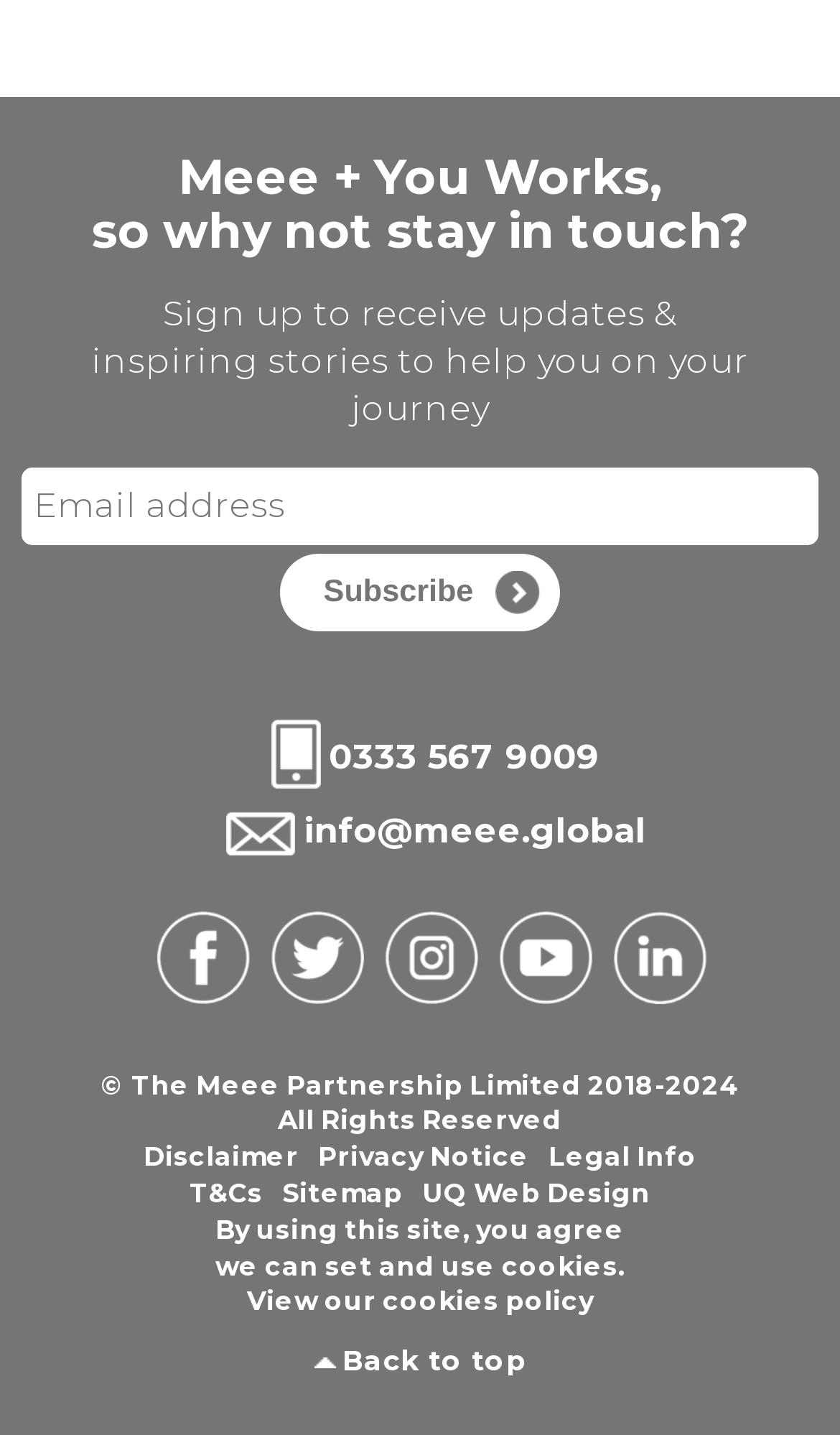Identify the bounding box for the described UI element: "Privacy Notice".

[0.378, 0.794, 0.629, 0.817]